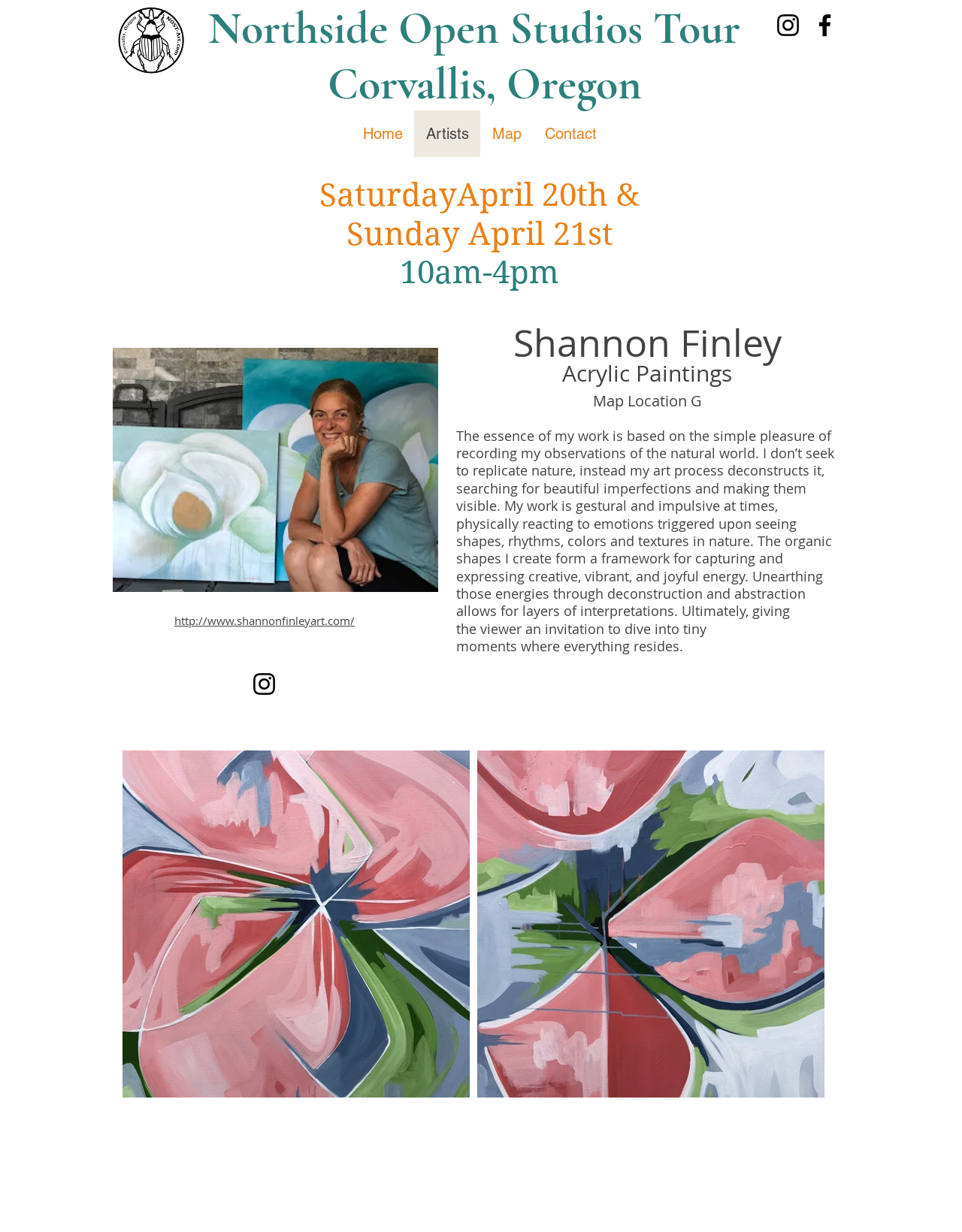Provide the bounding box coordinates for the area that should be clicked to complete the instruction: "Visit the 'Northside O' page".

[0.216, 0.001, 0.45, 0.045]